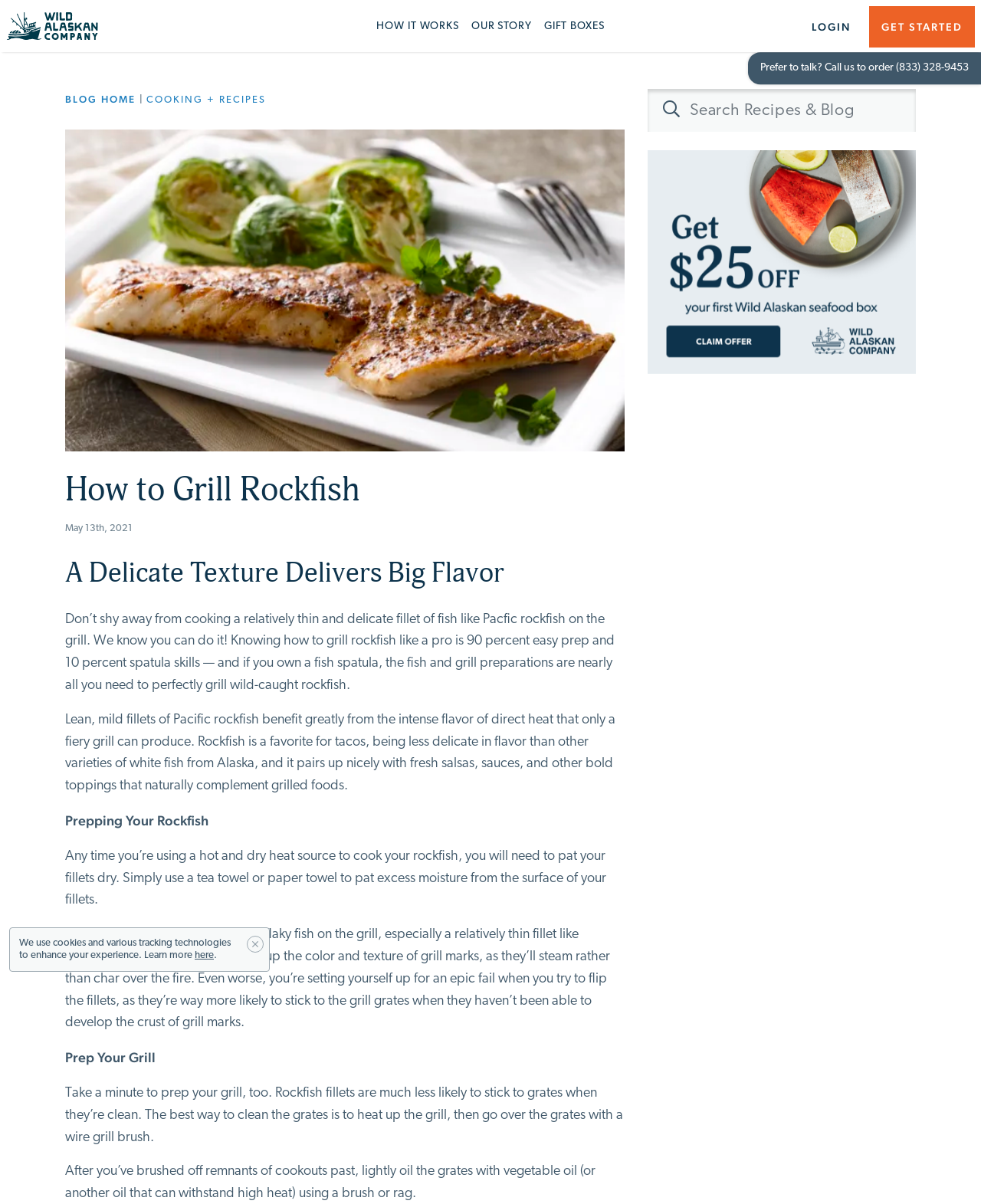Please identify the bounding box coordinates of the element that needs to be clicked to execute the following command: "Click on the 'GET STARTED' button". Provide the bounding box using four float numbers between 0 and 1, formatted as [left, top, right, bottom].

[0.886, 0.005, 0.994, 0.04]